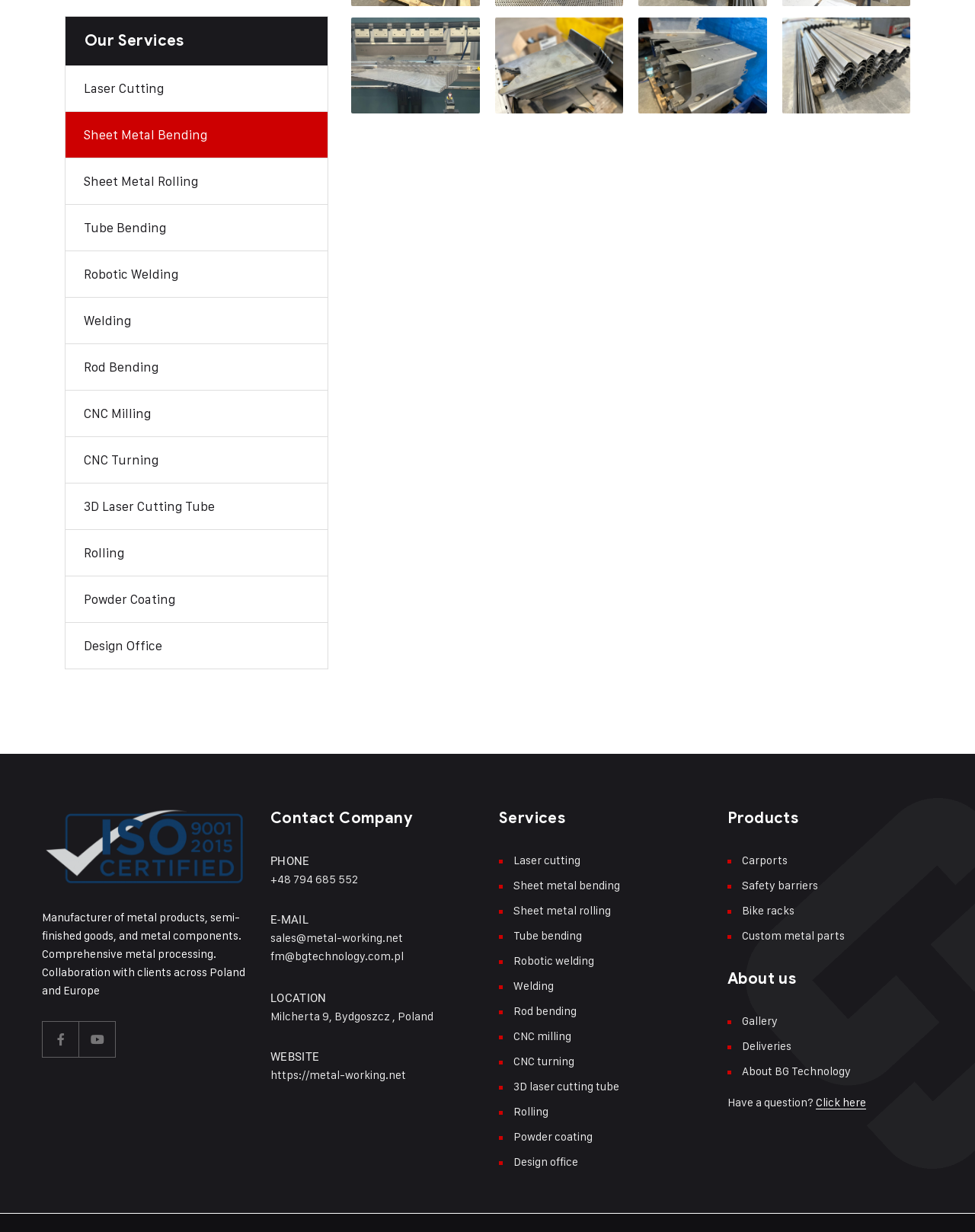Please identify the bounding box coordinates of the element I should click to complete this instruction: 'Check out Facebook page'. The coordinates should be given as four float numbers between 0 and 1, like this: [left, top, right, bottom].

[0.044, 0.829, 0.081, 0.858]